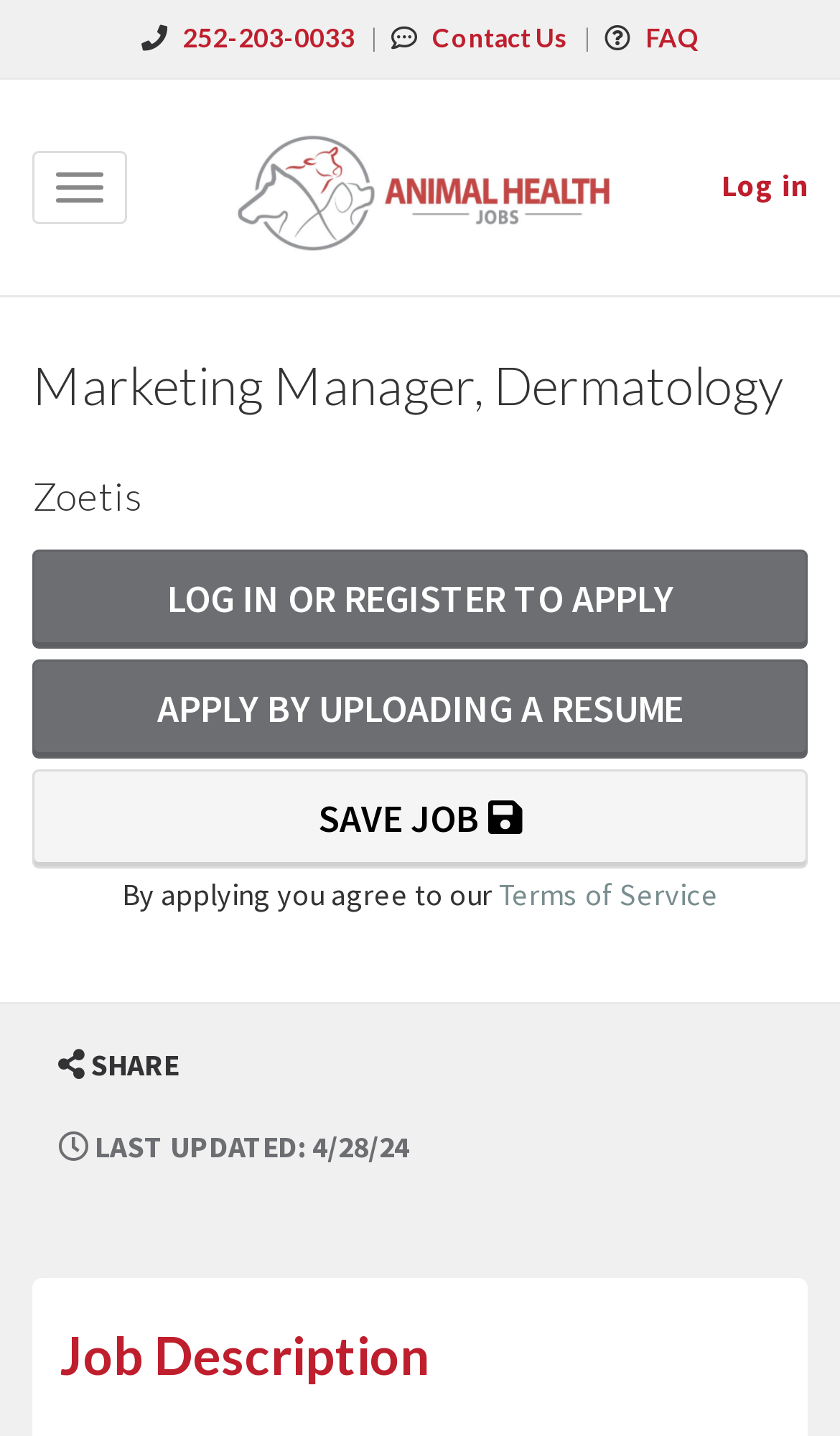Please identify the bounding box coordinates of the element I need to click to follow this instruction: "Share the job posting".

[0.038, 0.715, 0.244, 0.771]